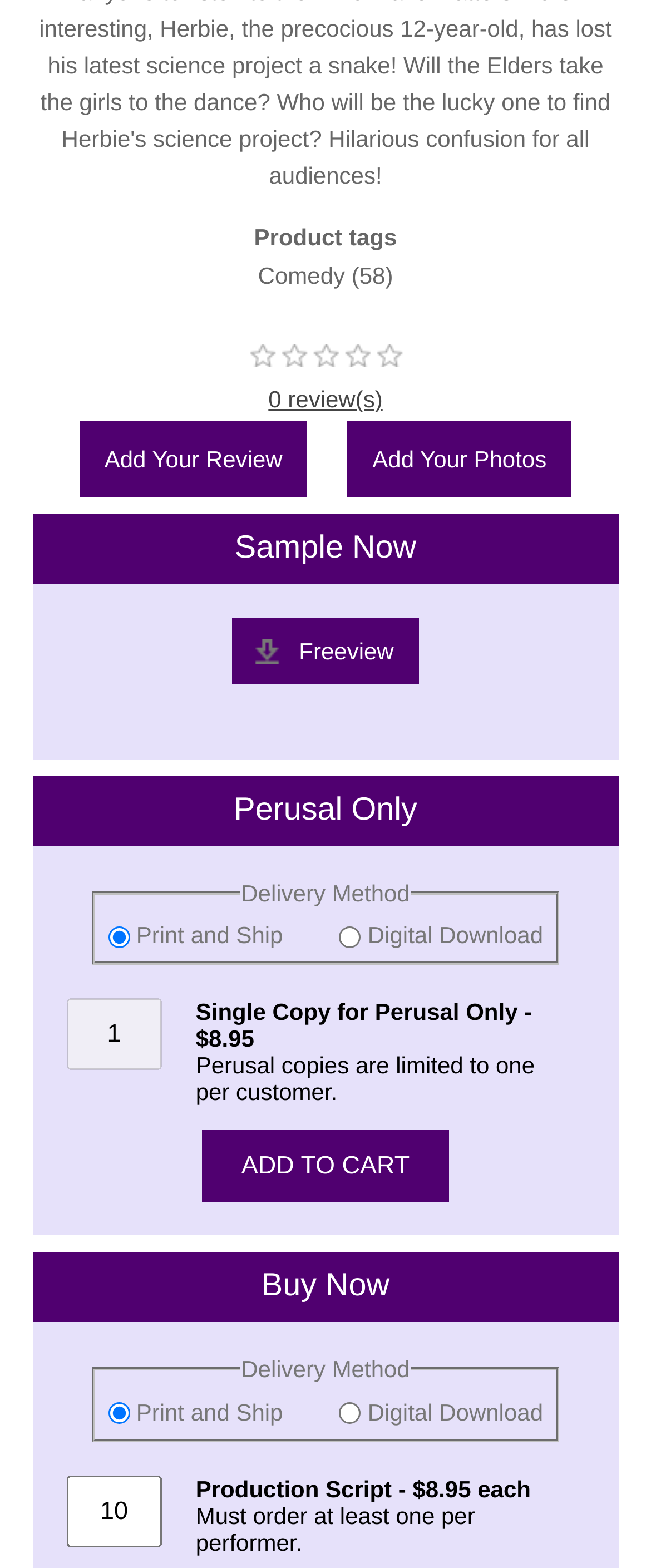What is the minimum number of production scripts that must be ordered?
Look at the image and answer with only one word or phrase.

1